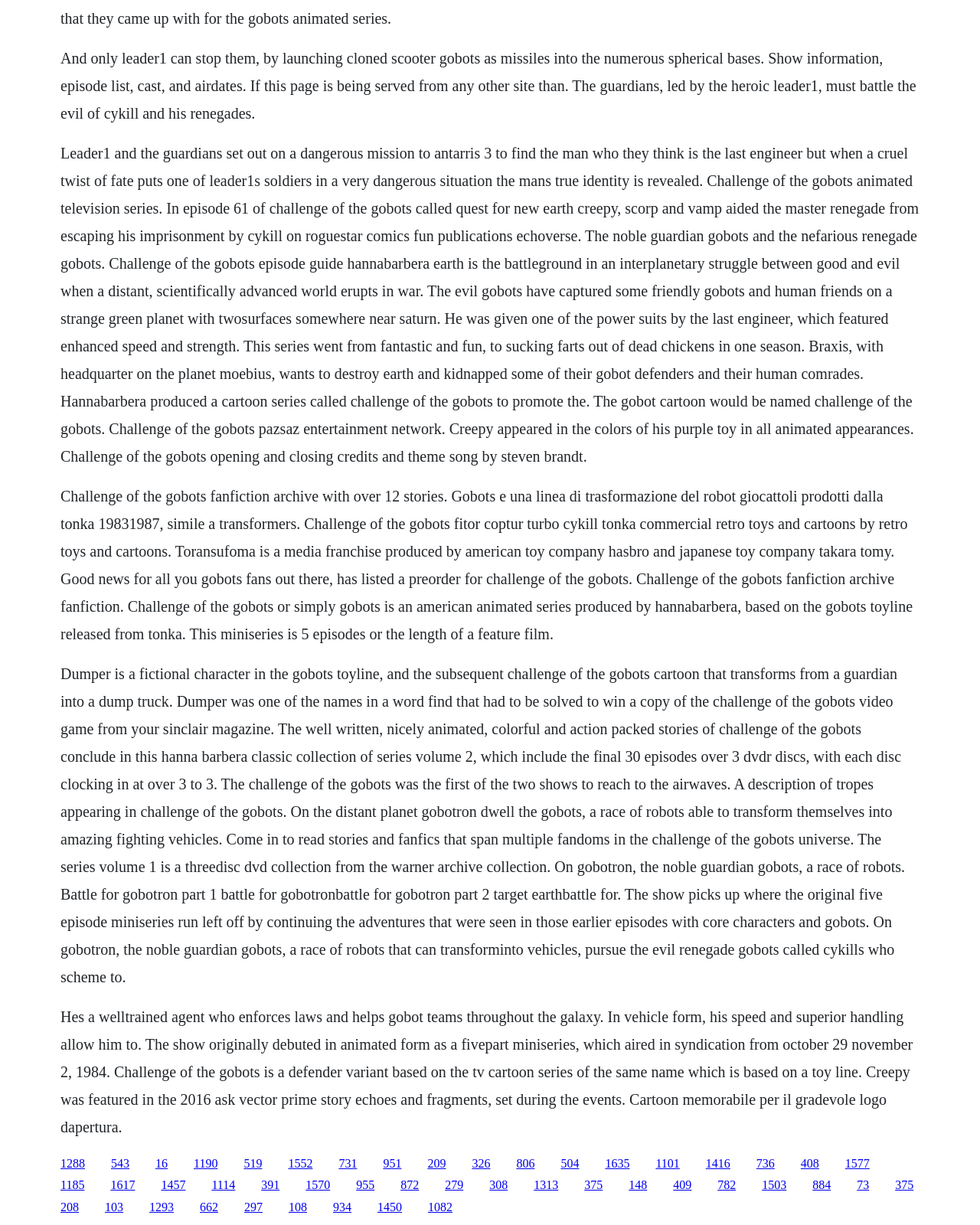Locate the coordinates of the bounding box for the clickable region that fulfills this instruction: "Read more about Dumper, a fictional character in the Gobots toyline".

[0.062, 0.543, 0.923, 0.804]